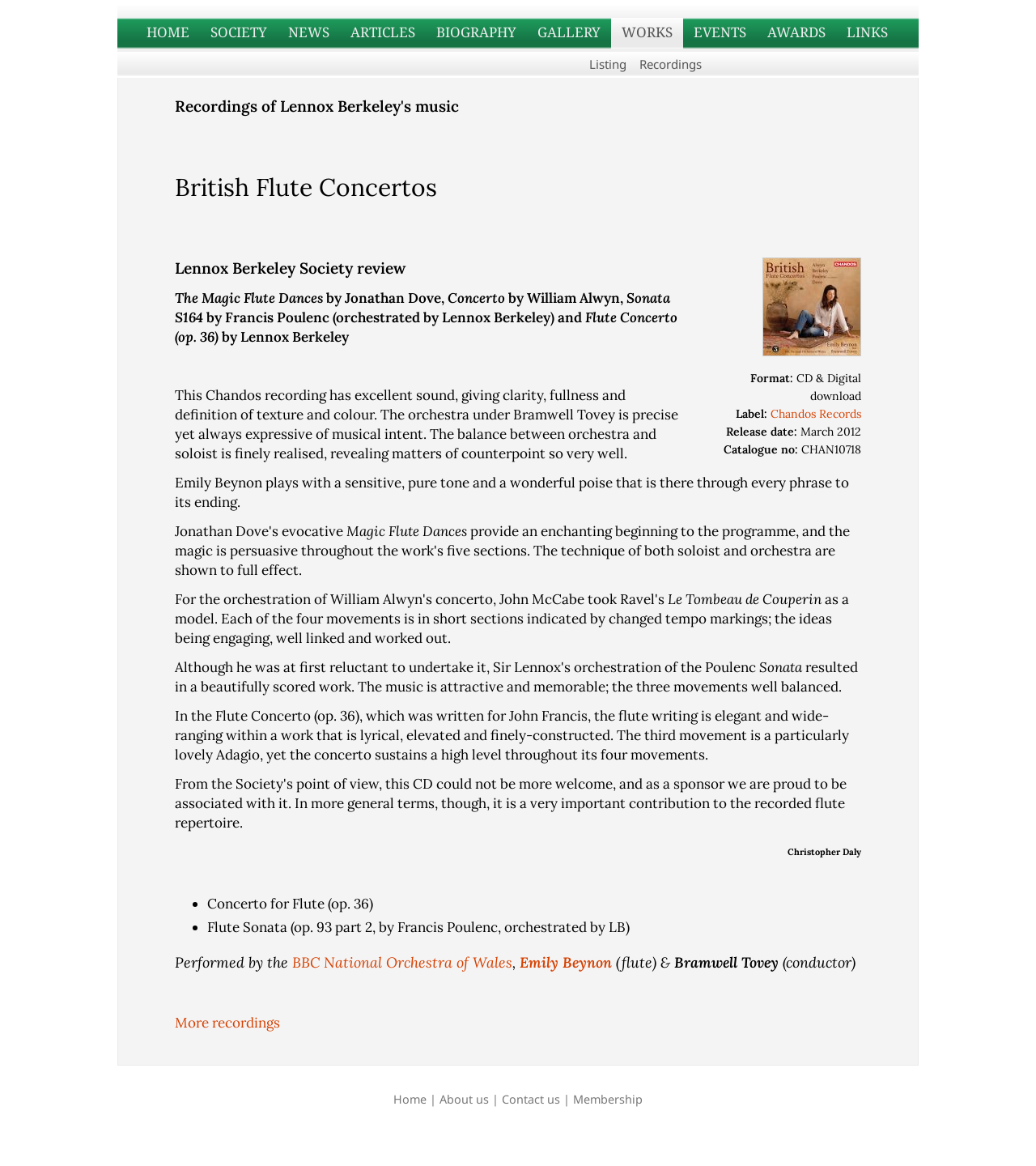Identify and provide the bounding box for the element described by: "Emily Beynon".

[0.502, 0.817, 0.591, 0.833]